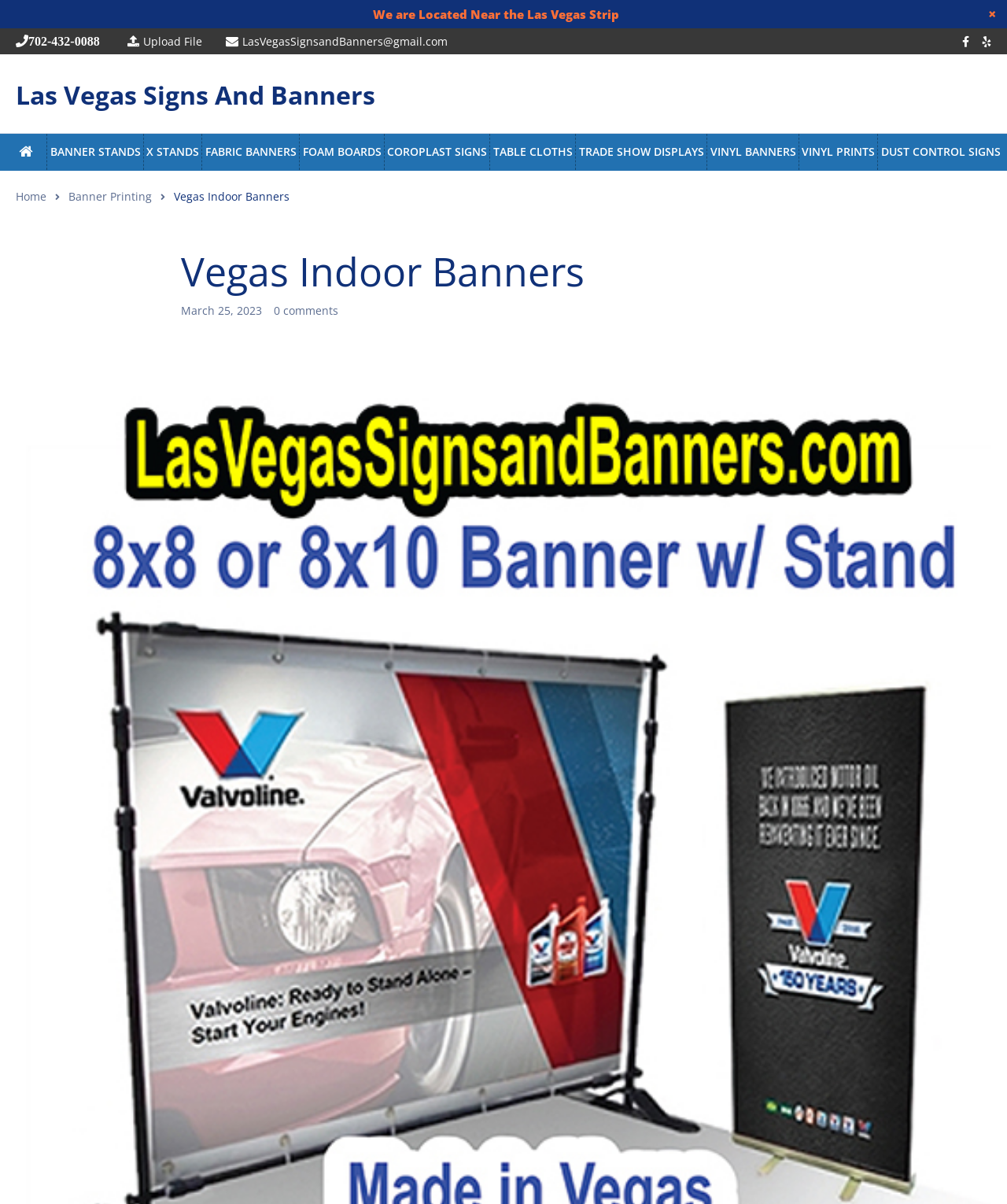What is the date of the latest article?
Using the image, provide a concise answer in one word or a short phrase.

March 25, 2023